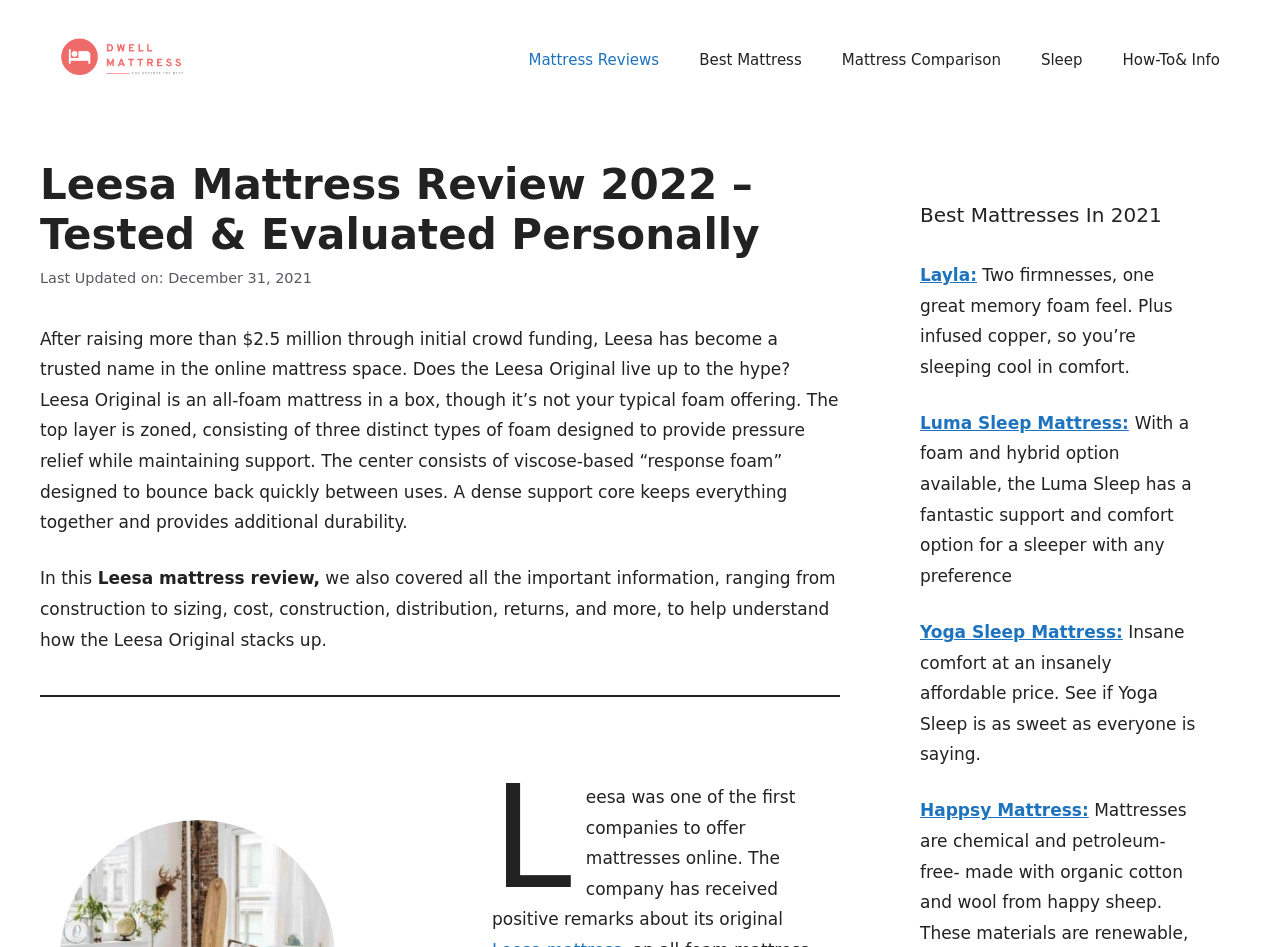Specify the bounding box coordinates of the area that needs to be clicked to achieve the following instruction: "Click on the 'Dwell Mattress' link".

[0.031, 0.052, 0.156, 0.073]